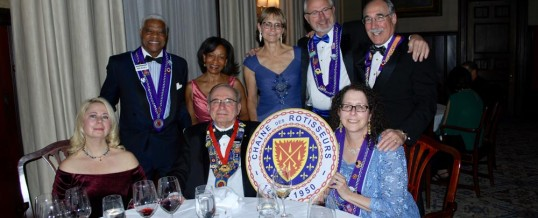What is the date of the event?
Carefully examine the image and provide a detailed answer to the question.

The answer can be obtained by reading the caption, which explicitly states that the event was held on February 18, 2018.